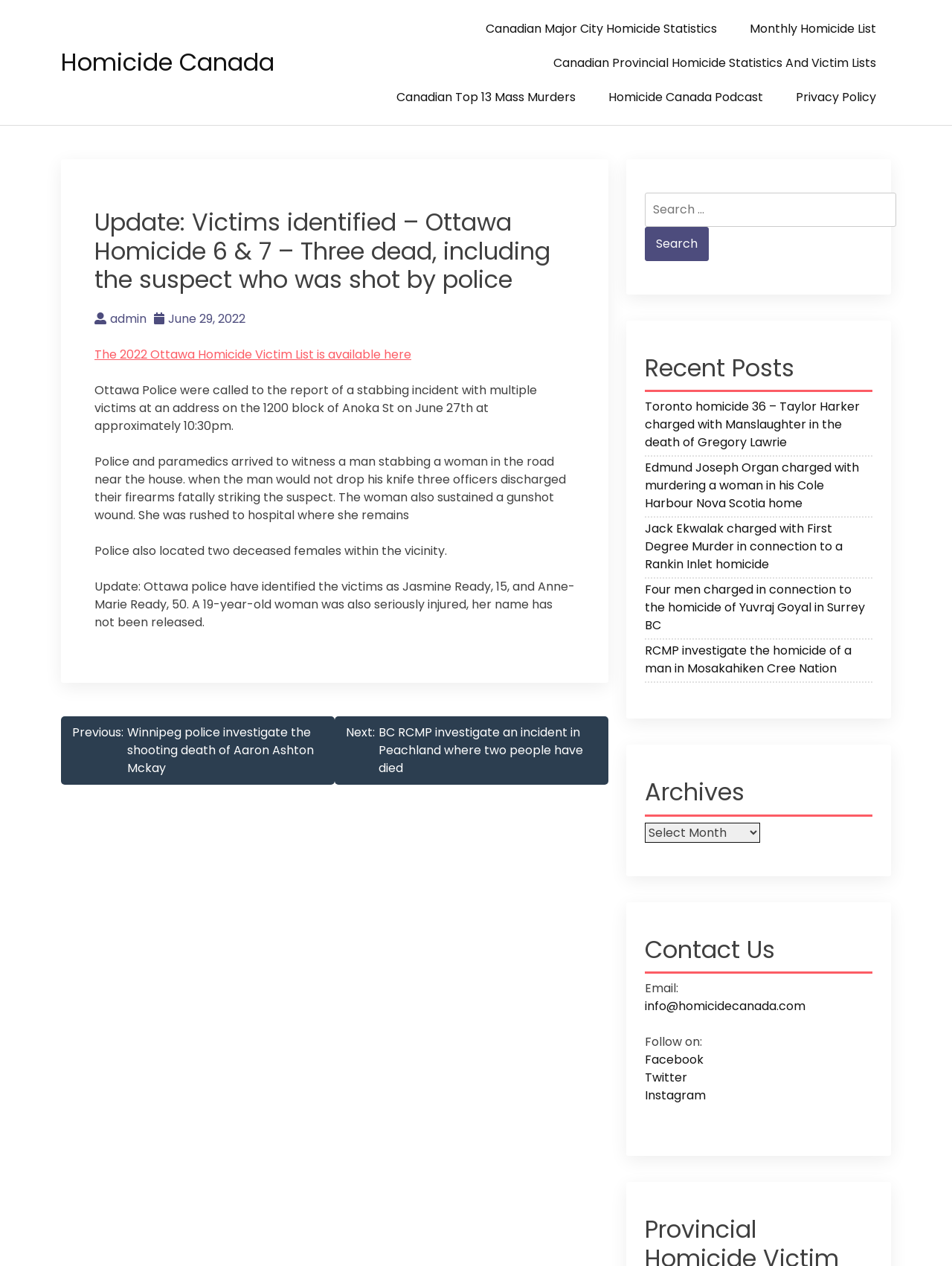Please identify the bounding box coordinates of the clickable area that will fulfill the following instruction: "Click the 'Subscribe here' button". The coordinates should be in the format of four float numbers between 0 and 1, i.e., [left, top, right, bottom].

None